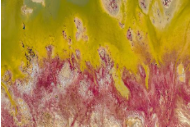Please give a concise answer to this question using a single word or phrase: 
What is the location of the landscape depicted in the image?

Northwest China